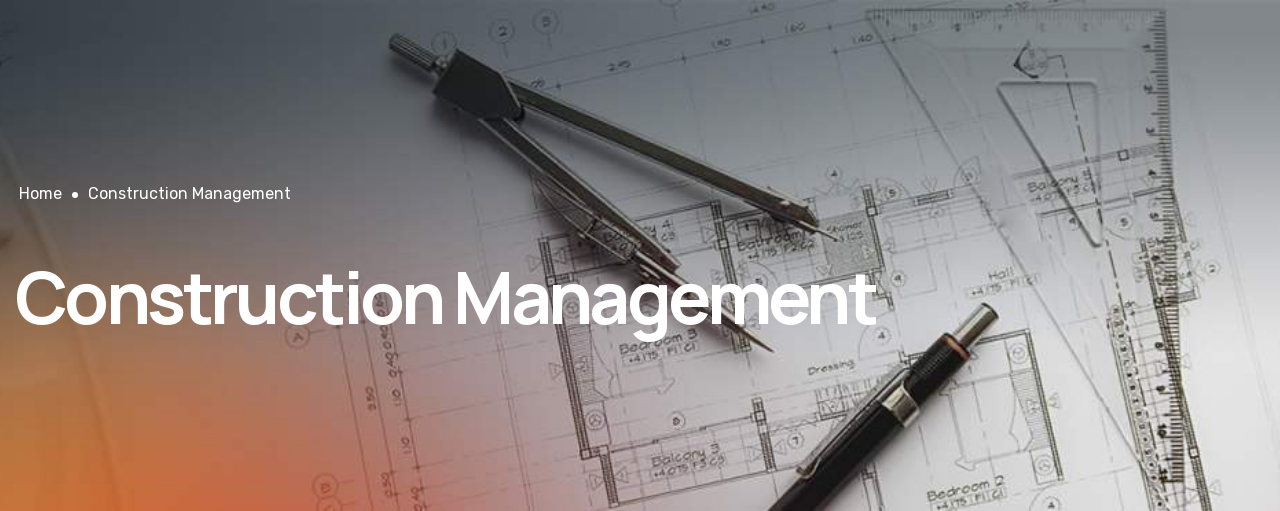Elaborate on all the key elements and details present in the image.

The image showcases a detailed architectural blueprint, symbolizing the essential elements of construction management. Prominently displayed in the foreground are professional tools such as a compass, a ruler, and a pen, indicative of precise planning and design processes. The blueprint itself reveals a layout of a building, highlighting key rooms and dimensions, which speaks to the meticulous nature of managing construction projects. Overlaying the image is the bold text "Construction Management," emphasizing the focus of the page on the strategies and techniques employed in overseeing construction from inception to completion. This visual representation captures the essence of the services offered by the Australian Epic Group, aimed at delivering quality and efficiency in construction management.